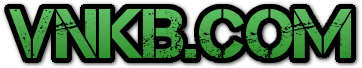Answer the following query with a single word or phrase:
What type of service is VNKB.com focused on?

tech-oriented service